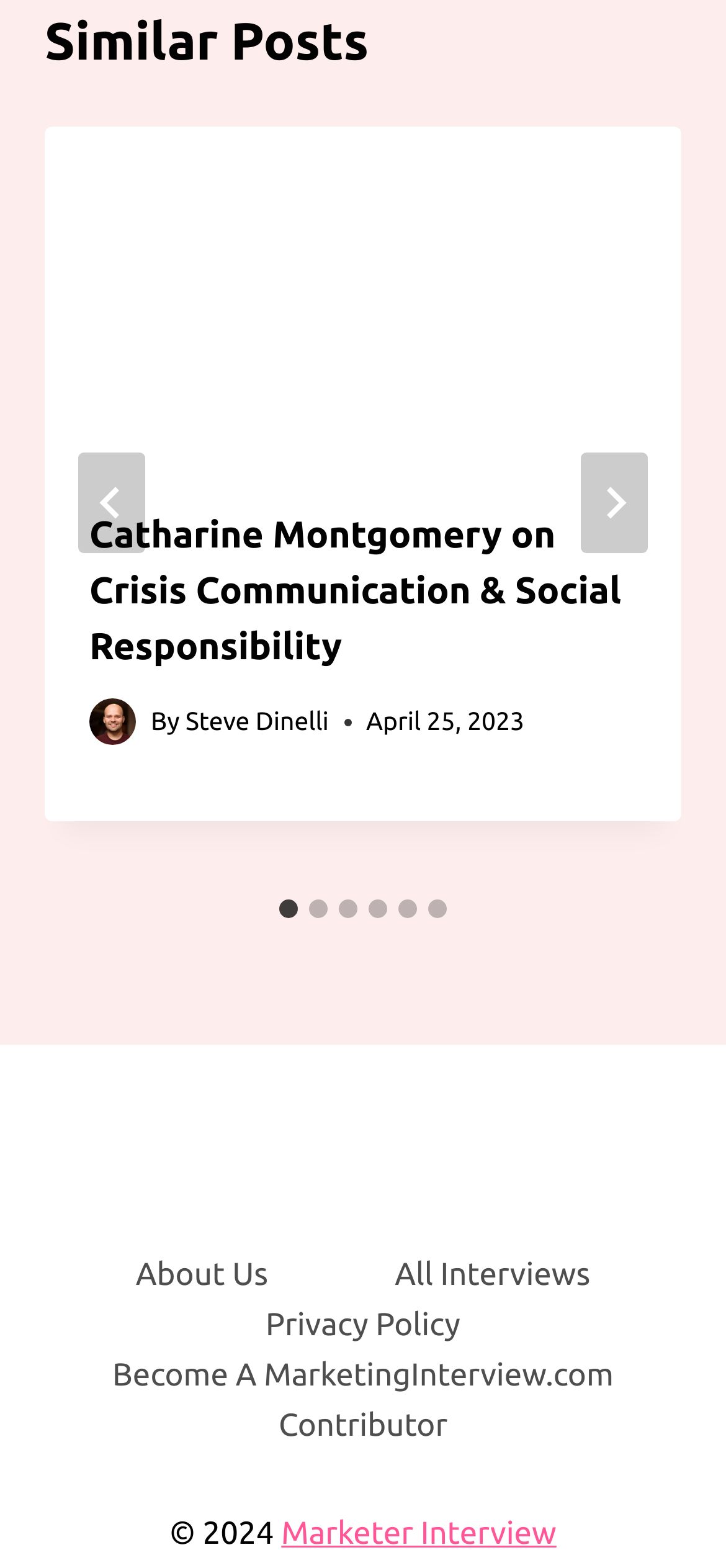Please determine the bounding box coordinates of the element to click on in order to accomplish the following task: "Go to the About Us page". Ensure the coordinates are four float numbers ranging from 0 to 1, i.e., [left, top, right, bottom].

[0.1, 0.797, 0.457, 0.829]